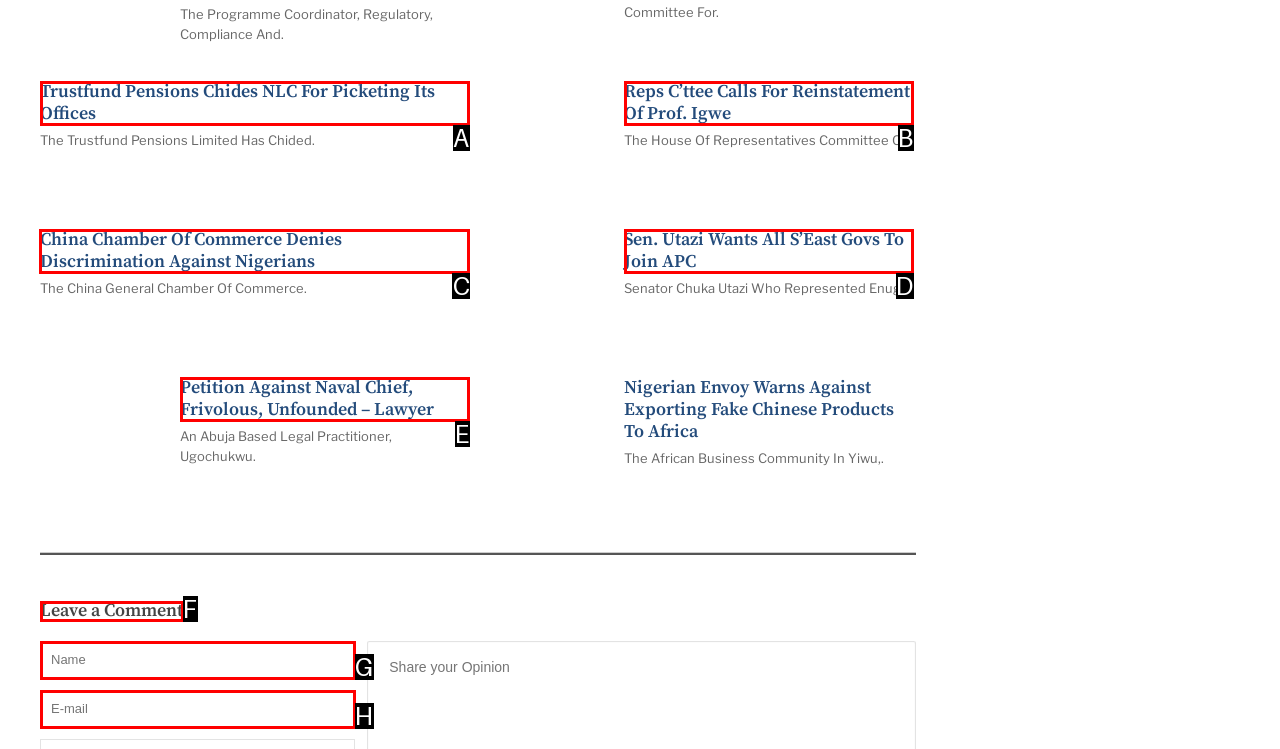Identify the correct letter of the UI element to click for this task: Click the START button
Respond with the letter from the listed options.

None